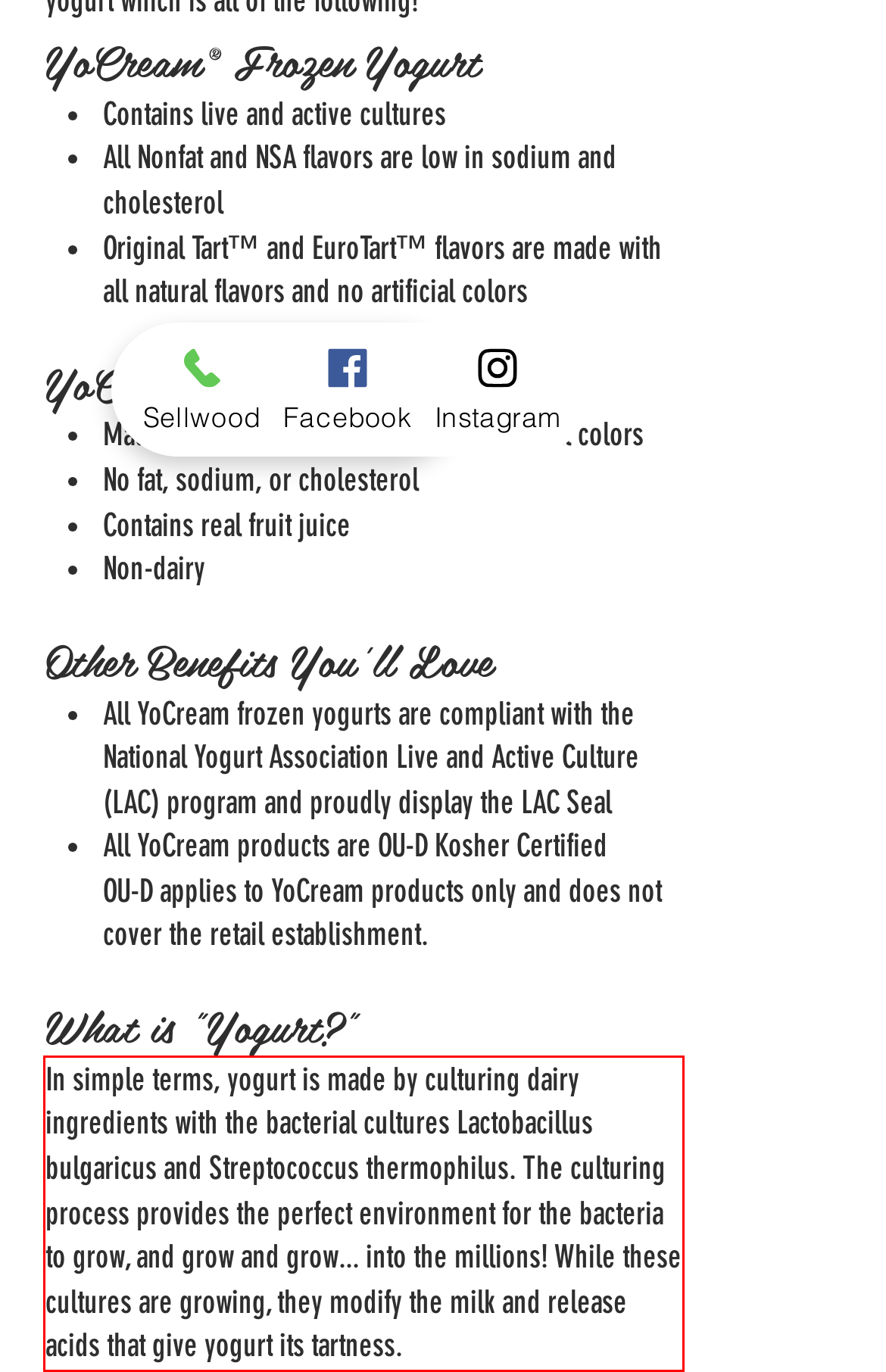You have a screenshot of a webpage where a UI element is enclosed in a red rectangle. Perform OCR to capture the text inside this red rectangle.

In simple terms, yogurt is made by culturing dairy ingredients with the bacterial cultures Lactobacillus bulgaricus and Streptococcus thermophilus. The culturing process provides the perfect environment for the bacteria to grow, and grow and grow... into the millions! While these cultures are growing, they modify the milk and release acids that give yogurt its tartness.